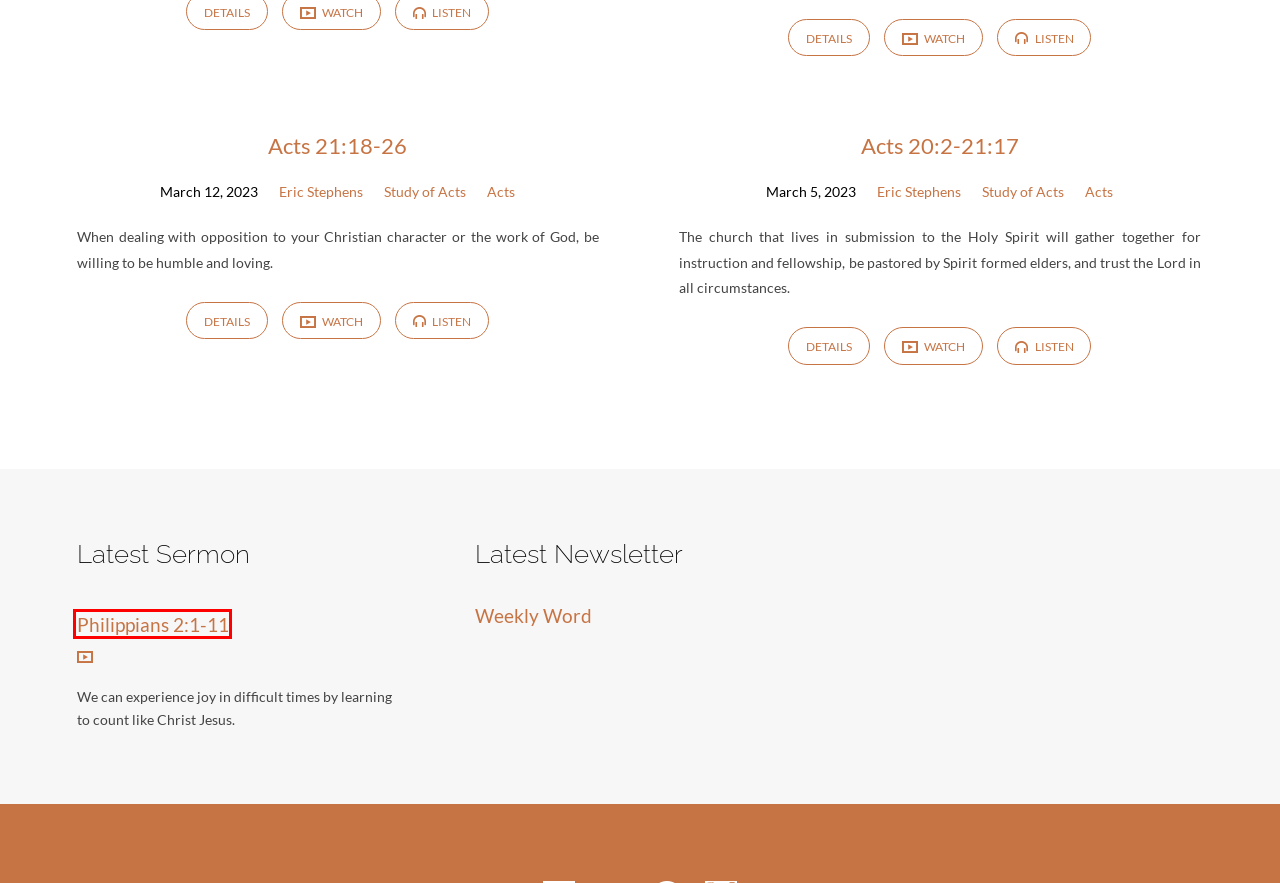You have a screenshot showing a webpage with a red bounding box highlighting an element. Choose the webpage description that best fits the new webpage after clicking the highlighted element. The descriptions are:
A. Acts 22:22-23:35 – BMBC
B. Weekly Word – BMBC
C. Events Calendar – BMBC
D. Acts 21:18-26 – BMBC
E. BMBC – Black Mountain Baptist Church
F. Philippians 2:1-11 – BMBC
G. Acts 20:2-21:17 – BMBC
H. Acts – BMBC

F